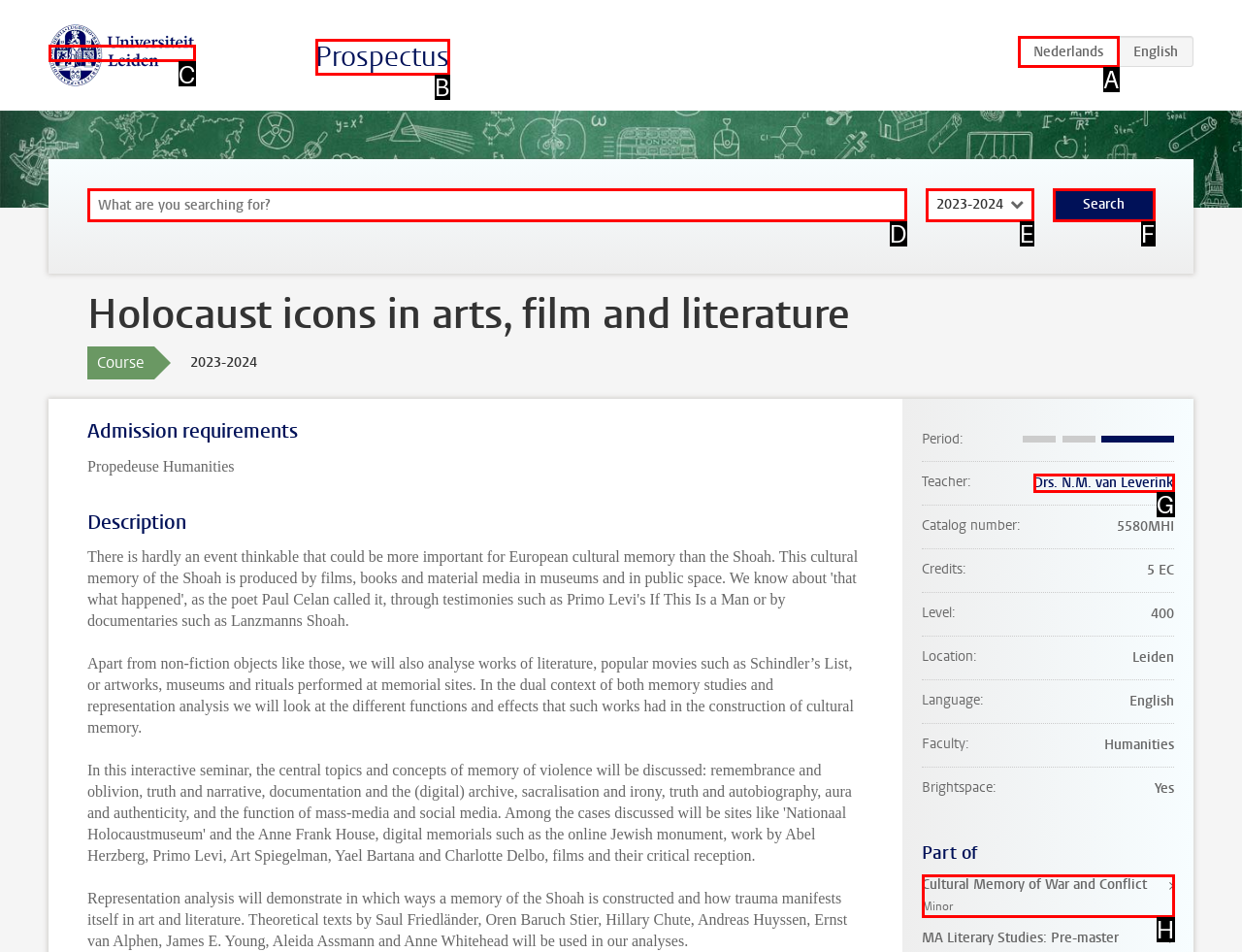Select the letter that corresponds to this element description: alt="Universiteit Leiden"
Answer with the letter of the correct option directly.

C